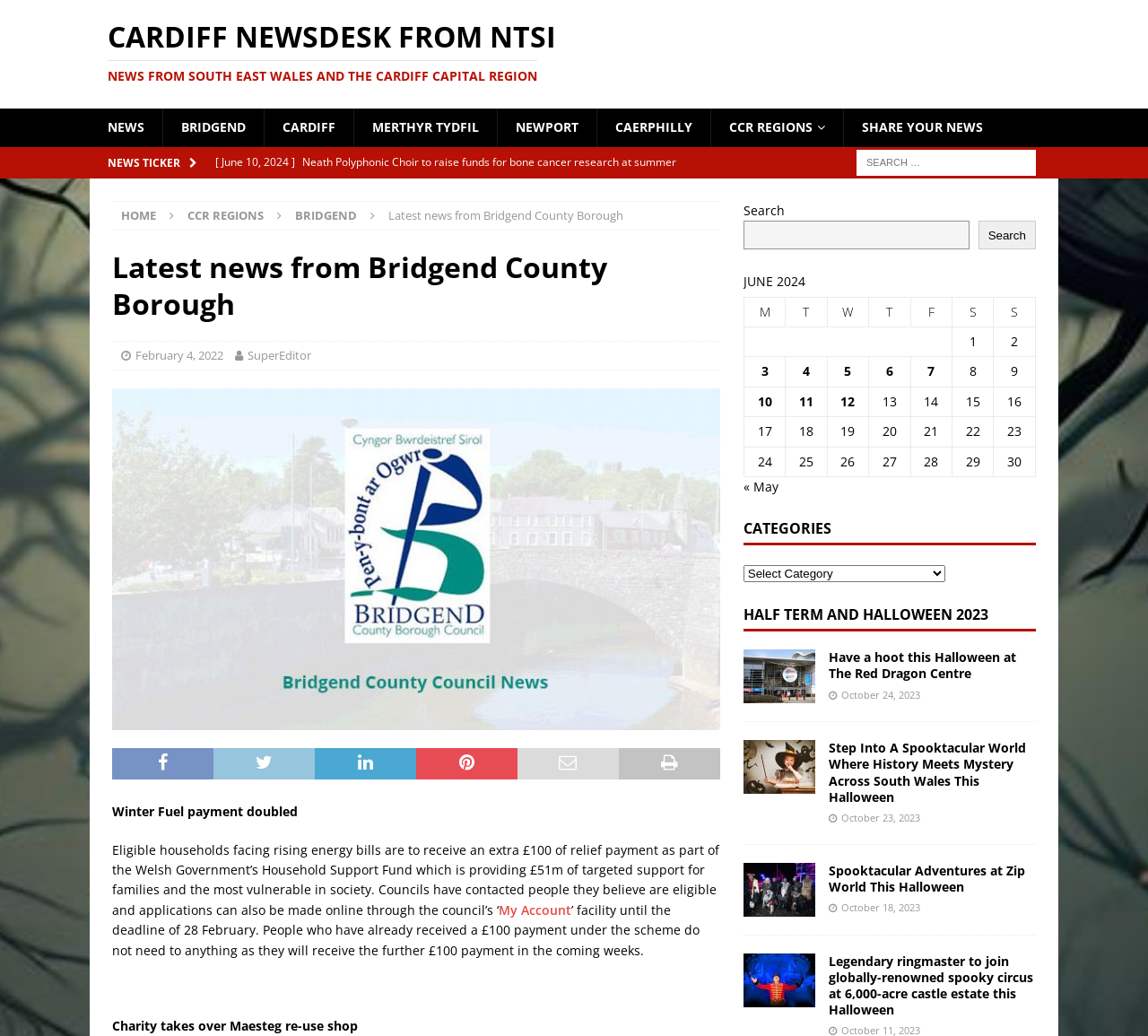Look at the image and give a detailed response to the following question: What is the extra amount of relief payment for eligible households?

The extra amount of relief payment for eligible households can be found in the paragraph of text that describes the Winter Fuel payment being doubled, which states that eligible households will receive an extra £100 of relief payment.